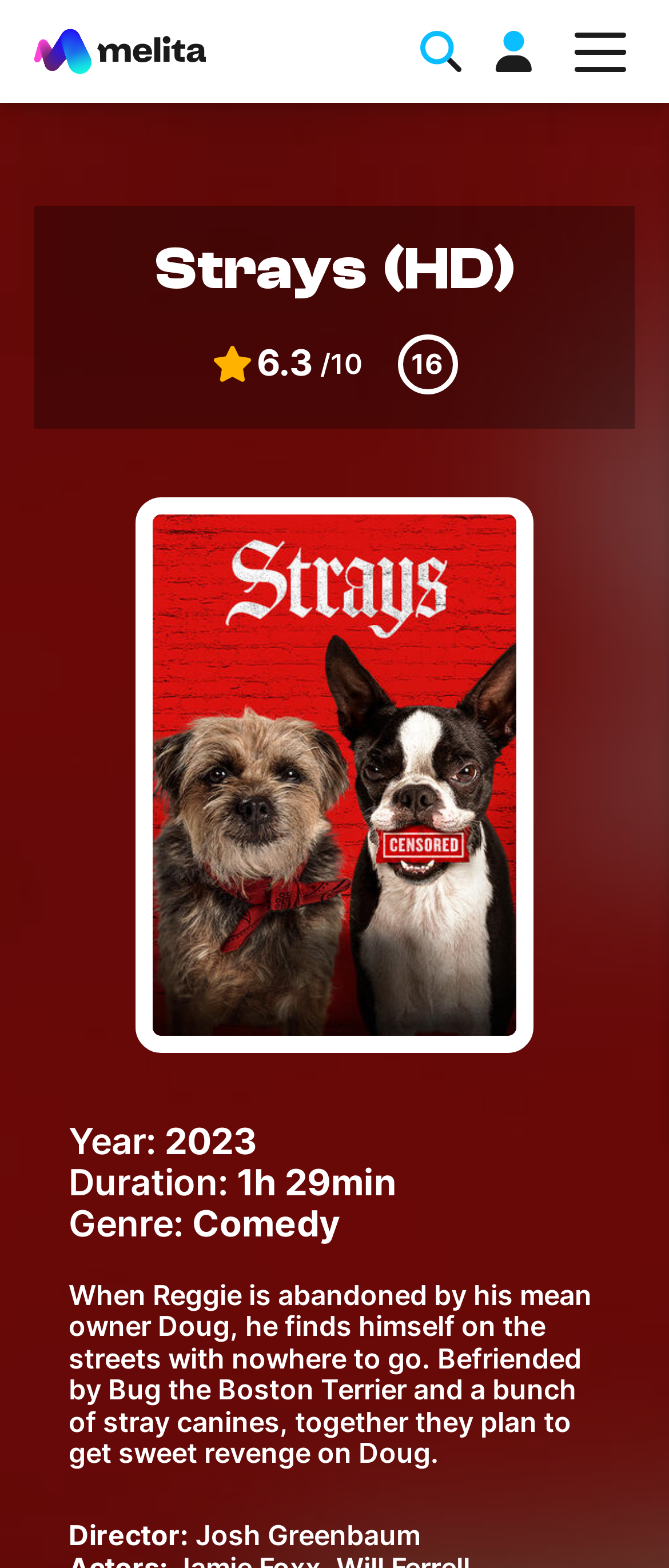Respond with a single word or phrase to the following question:
What is the duration of the movie Strays (HD)?

1h 29min